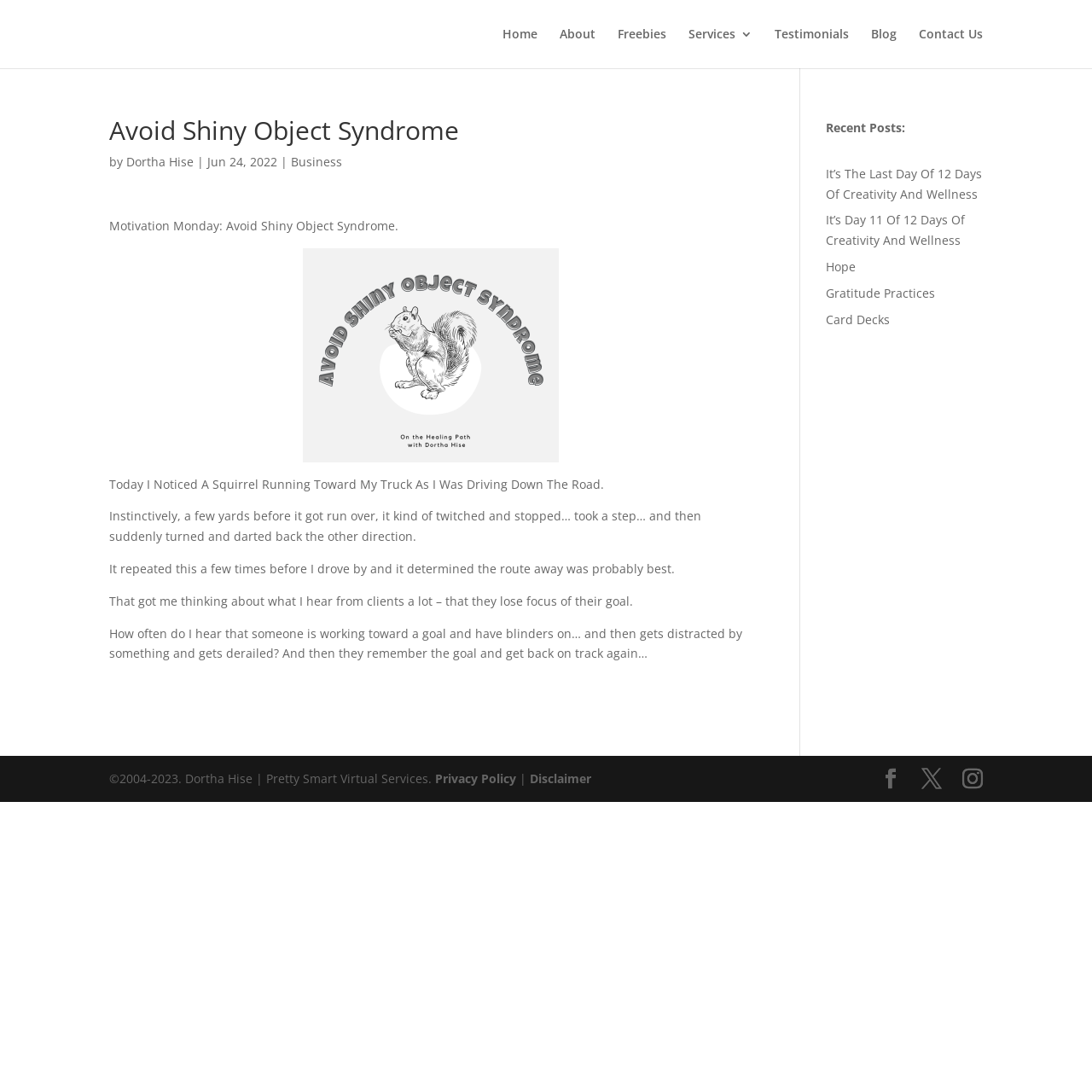Bounding box coordinates are specified in the format (top-left x, top-left y, bottom-right x, bottom-right y). All values are floating point numbers bounded between 0 and 1. Please provide the bounding box coordinate of the region this sentence describes: X

[0.844, 0.704, 0.862, 0.723]